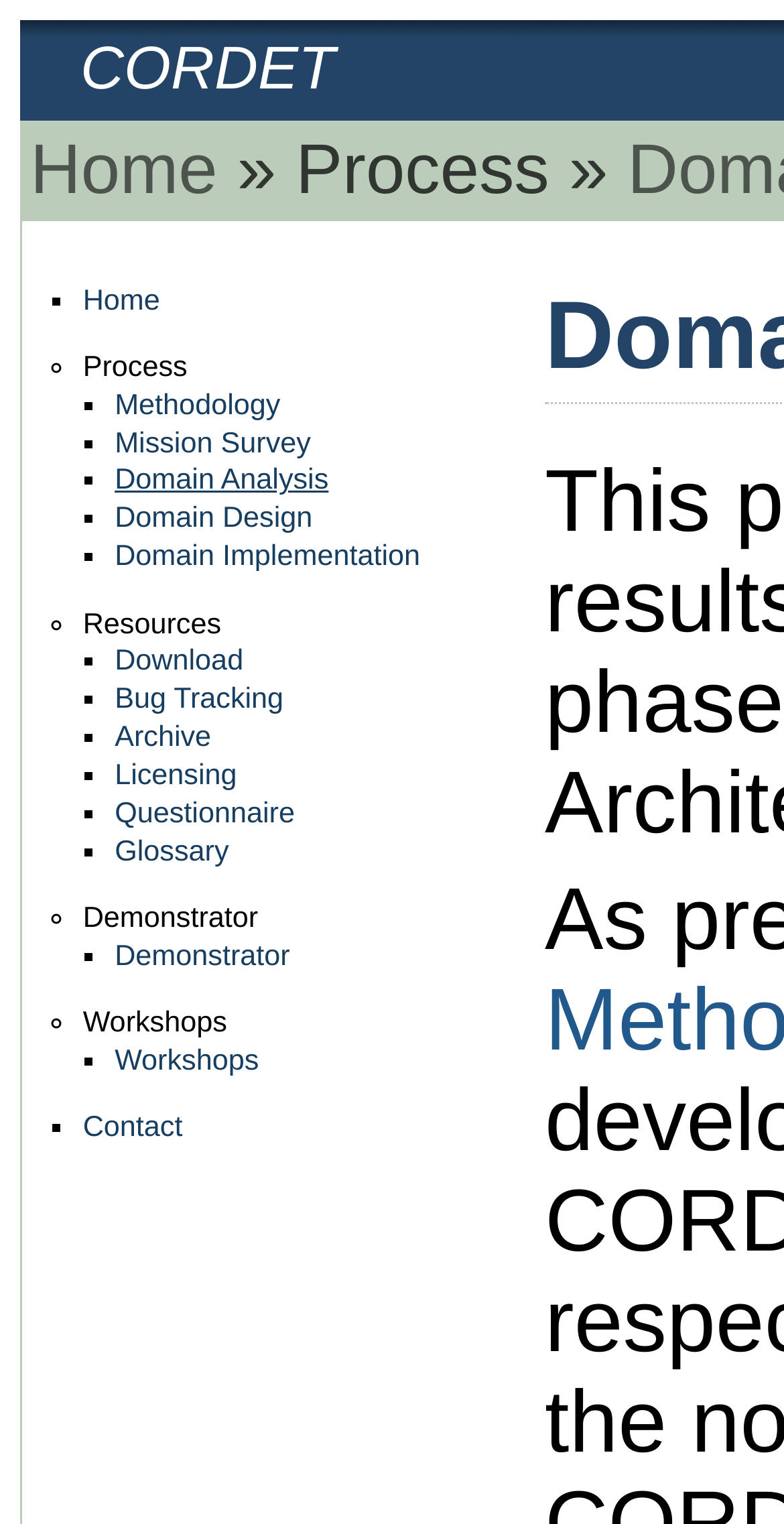Determine the bounding box for the UI element that matches this description: "Instagram".

None